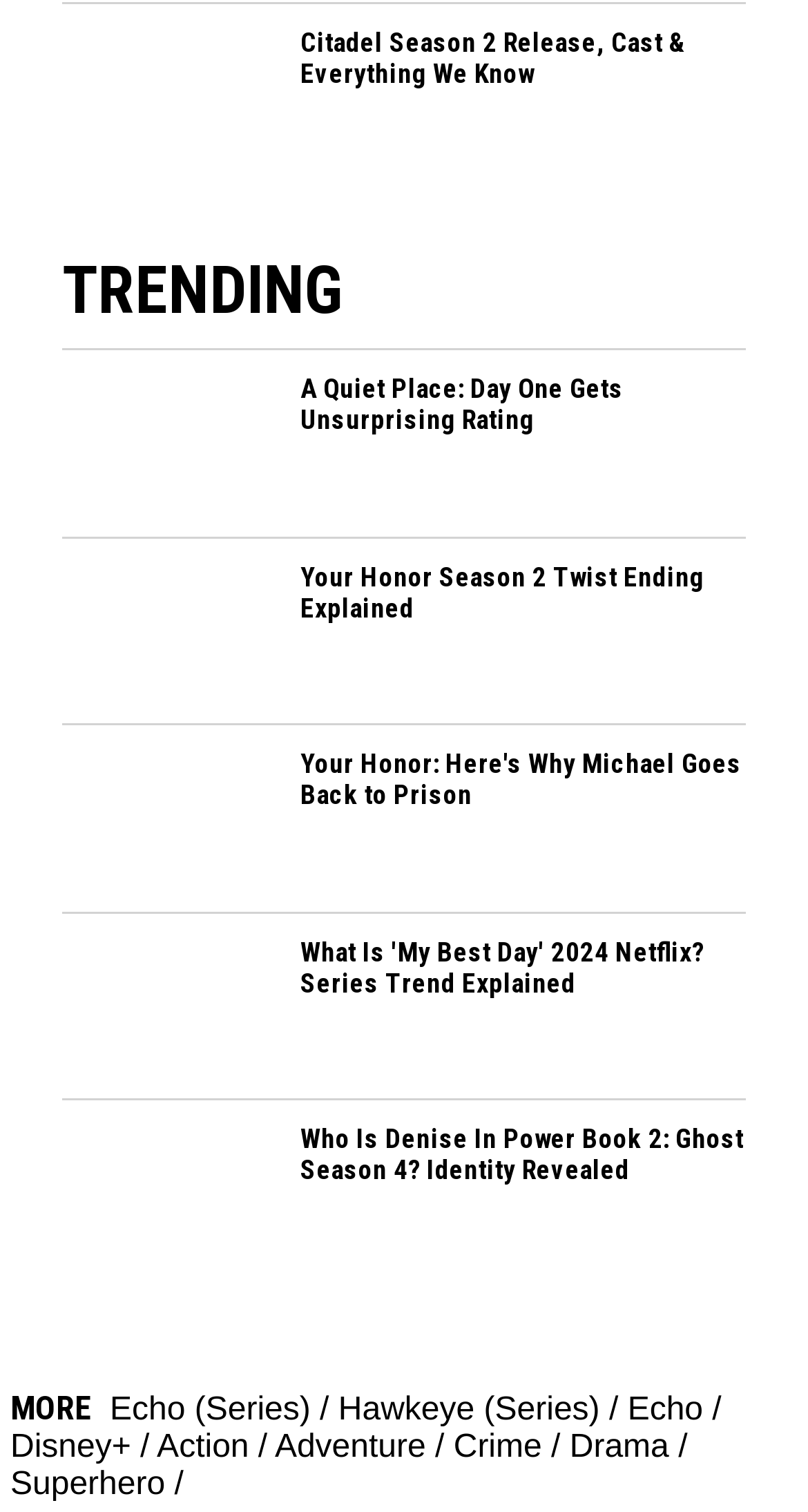Determine the bounding box coordinates of the section to be clicked to follow the instruction: "Learn about A Quiet Place: Day One". The coordinates should be given as four float numbers between 0 and 1, formatted as [left, top, right, bottom].

[0.077, 0.316, 0.359, 0.339]